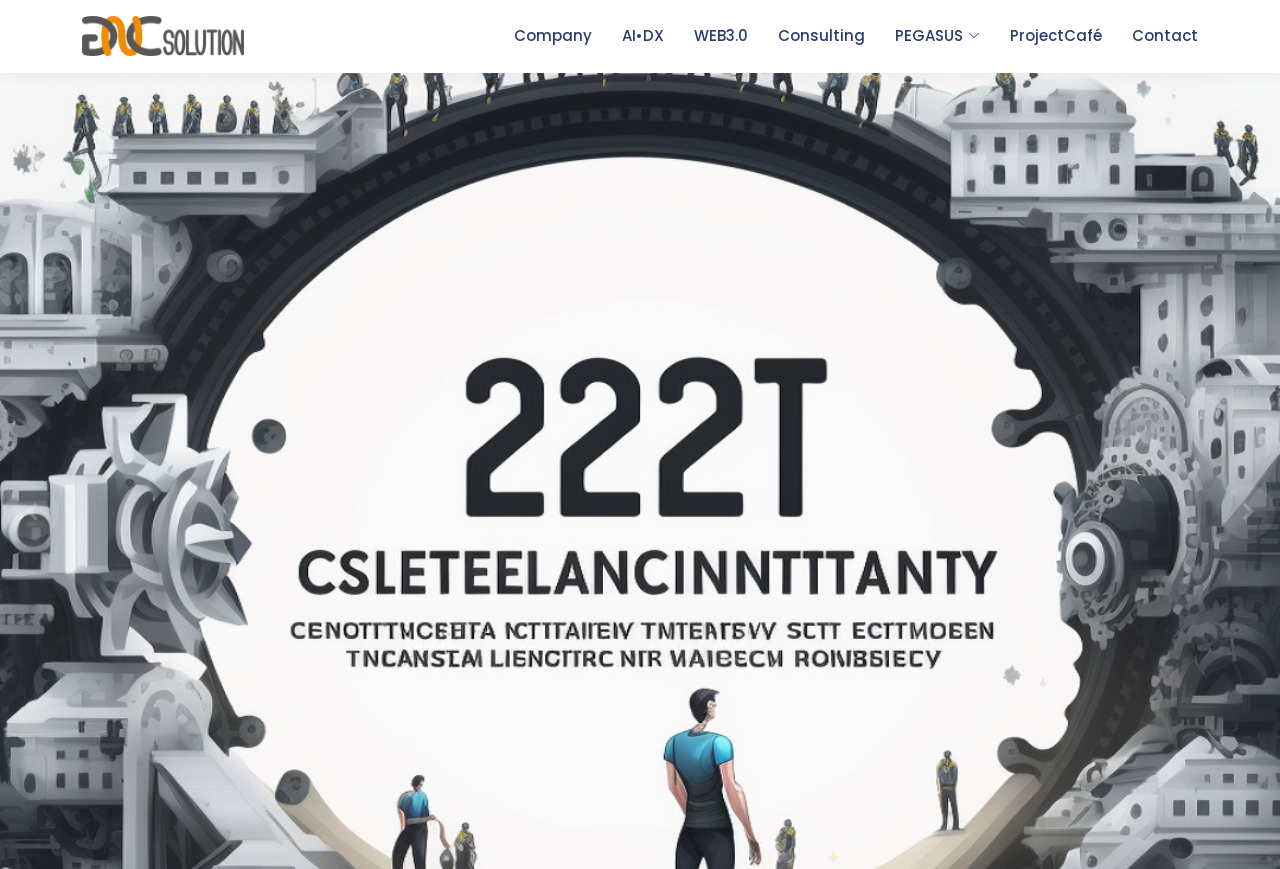Are all navigation links on the same horizontal line?
Using the picture, provide a one-word or short phrase answer.

Yes